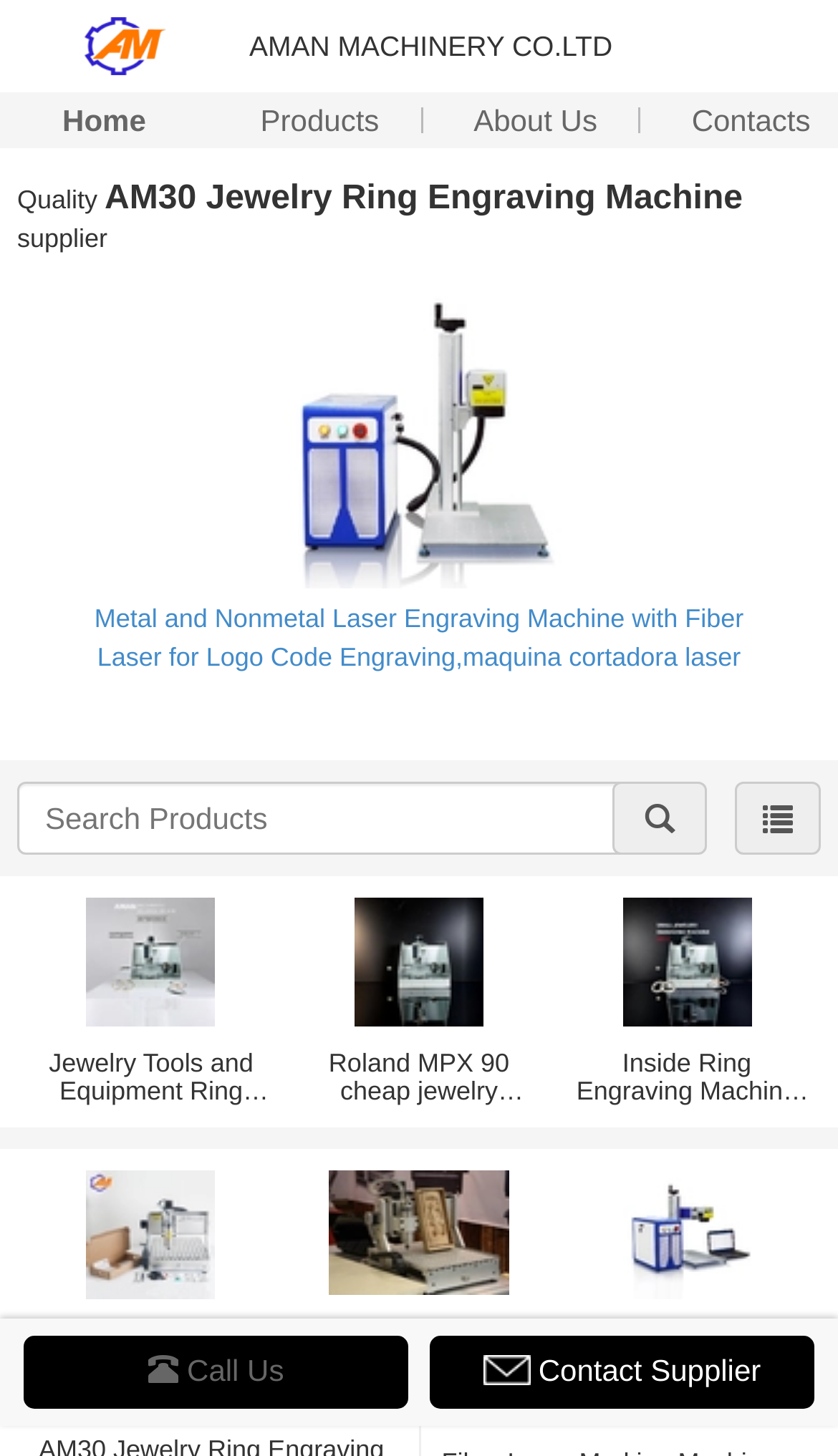Write an elaborate caption that captures the essence of the webpage.

The webpage is about AMAN MACHINERY CO.LTD, a manufacturer of CNC engraving machines, jewelry ring engraving machines, and fiber laser marking machines. At the top left, there is a logo and a link to the company's homepage. Next to it, there are three links to different sections of the website: "Home", "Products", and "About Us".

Below the top navigation bar, there is a heading that reads "Quality Jewelry Ring engraving machine & Fiber Laser Marking machine Manufacturer". Underneath, there is a brief description of the company, stating that it is a supplier of quality products and services from China.

The main content of the webpage is divided into several sections, each showcasing a different product. There are five sections in total, each featuring a product image, a heading, and a link to the product page. The products displayed are Metal and Nonmetal Laser Engraving Machine, Jewelry Tools and Equipment Ring Engraving Machine, Roland MPX 90 cheap jewelry engraving machine, Inside Ring Engraving Machine, and several CNC engraving machines and fiber laser marking machines.

On the right side of the webpage, there is a search box with a search button. Below it, there is a link to a social media platform. At the bottom of the webpage, there are two links: "Call Us" and "Contact Supplier".

Overall, the webpage is a product showcase for AMAN MACHINERY CO.LTD, highlighting their various CNC engraving machines, jewelry ring engraving machines, and fiber laser marking machines.